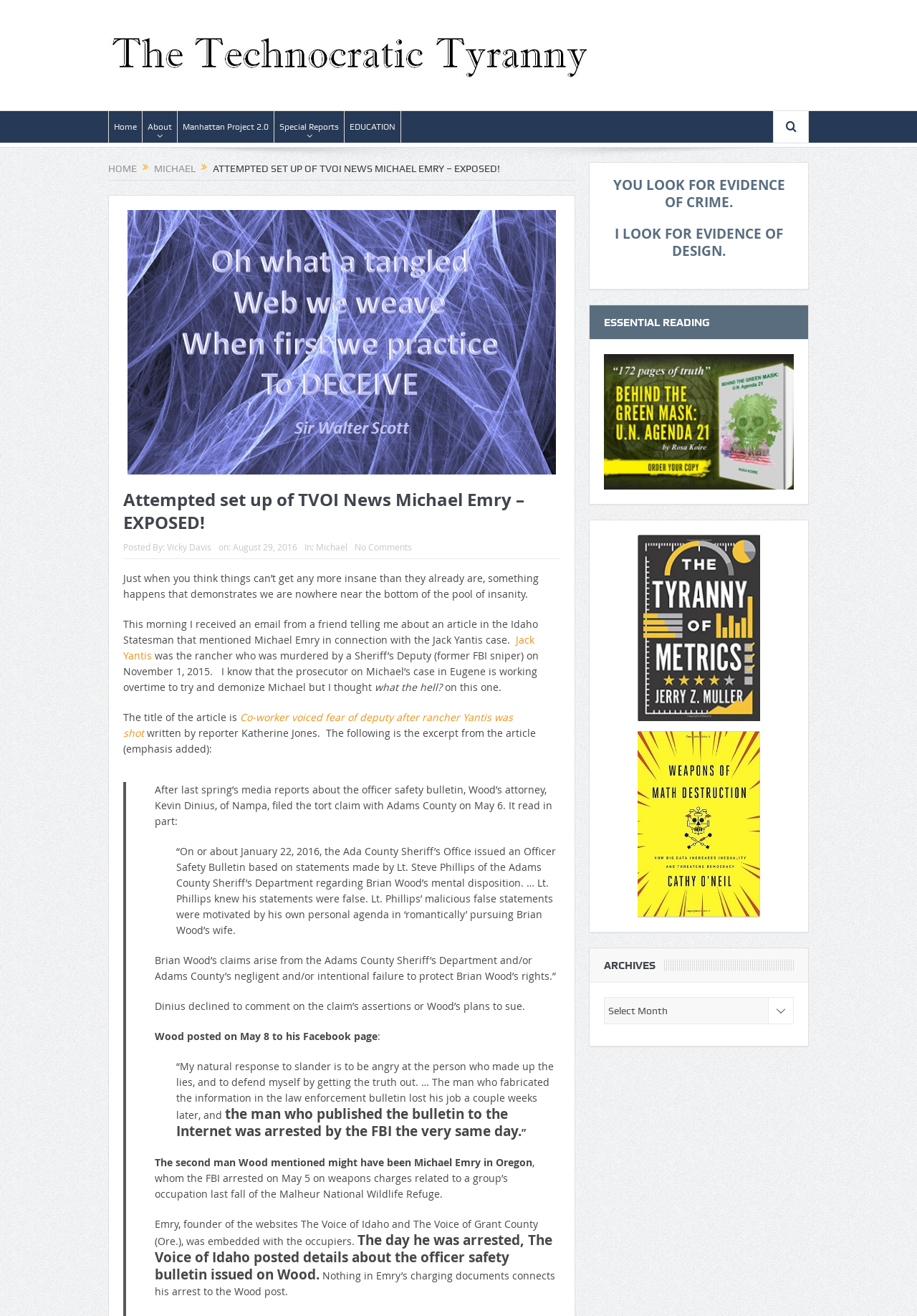How many links are there in the top navigation menu?
Refer to the screenshot and answer in one word or phrase.

5